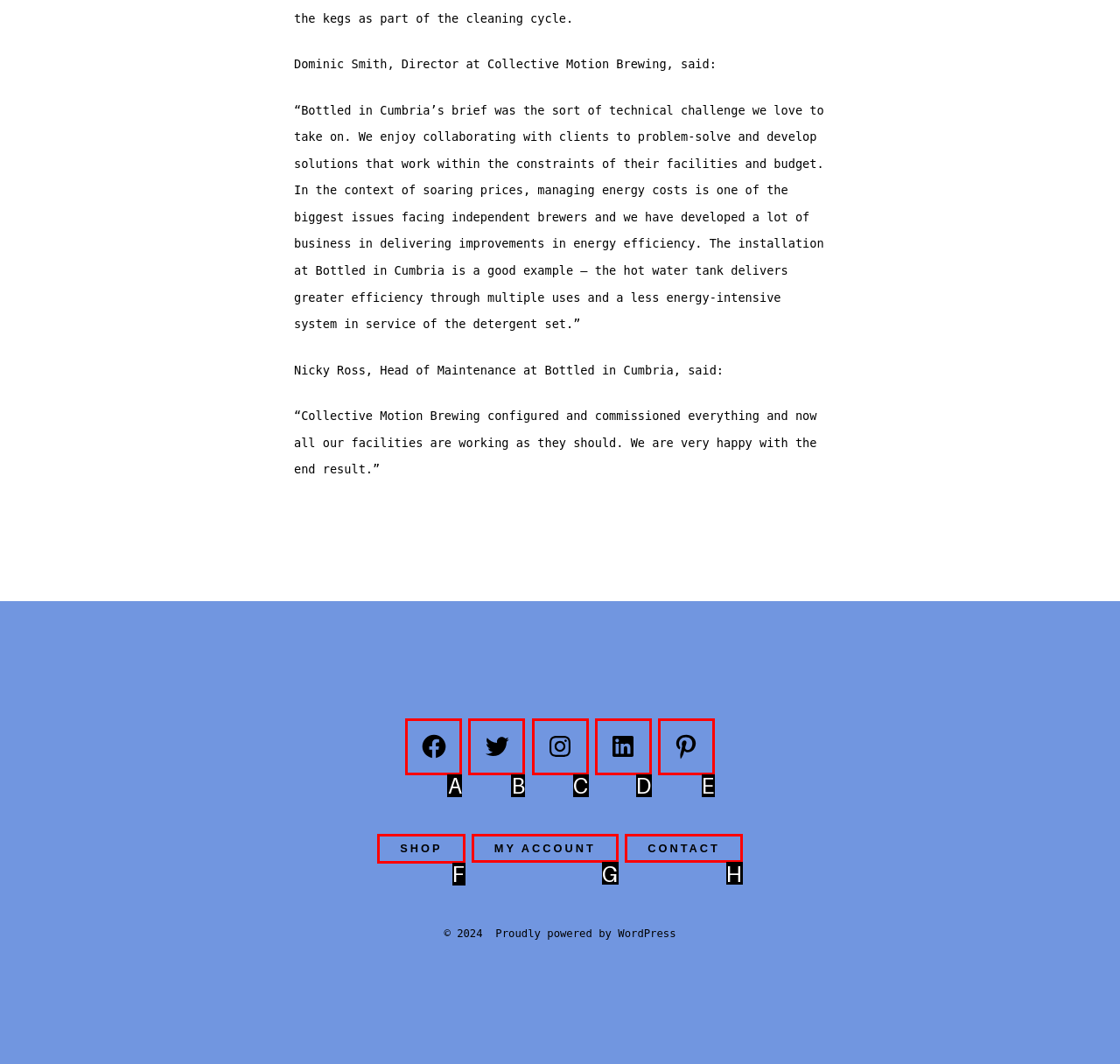Identify the correct UI element to click on to achieve the task: Go to SHOP. Provide the letter of the appropriate element directly from the available choices.

F